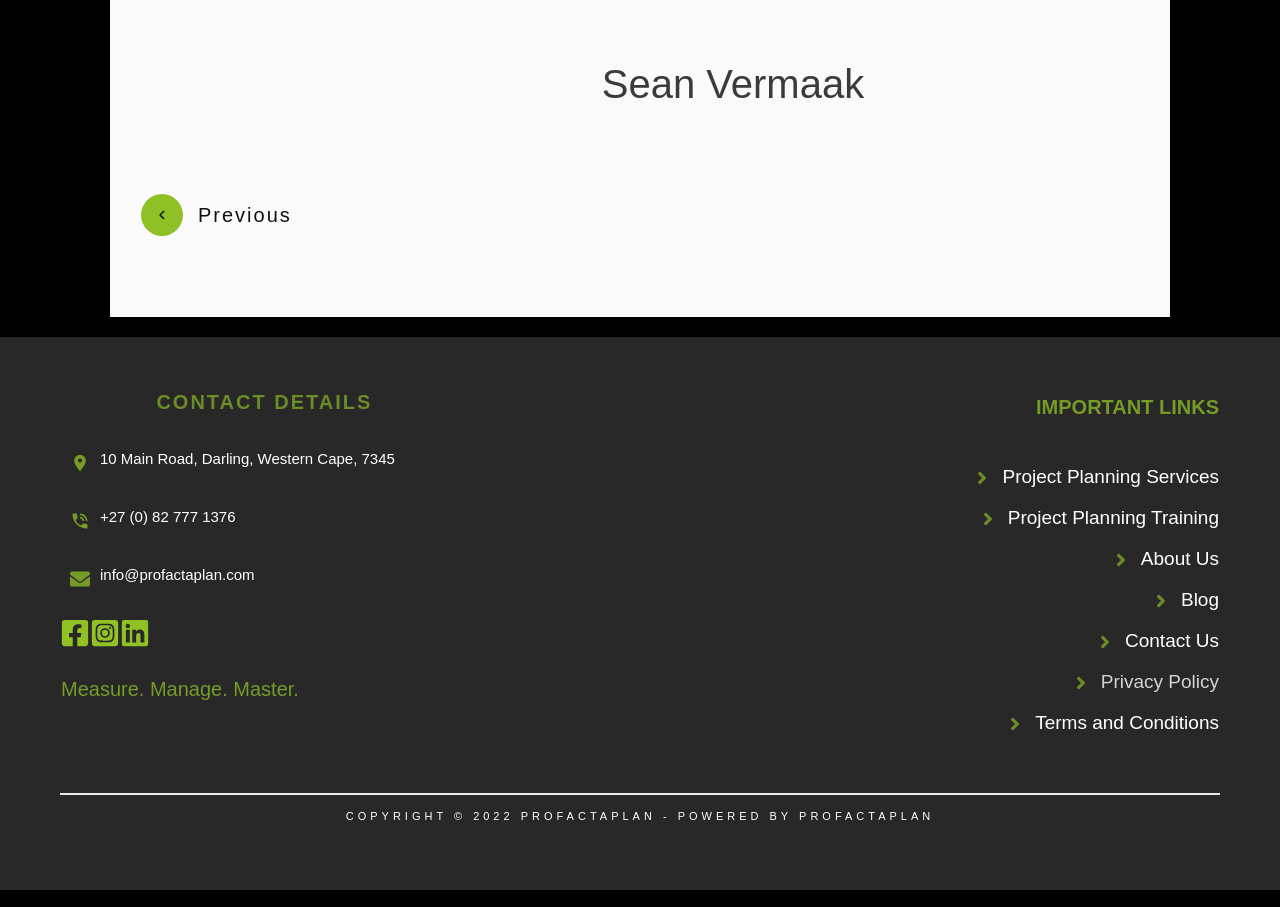Please provide a detailed answer to the question below based on the screenshot: 
What is the tagline of ProFactaPlan?

The tagline is mentioned in the StaticText element with the text 'Measure. Manage. Master.' located near the bottom of the webpage.